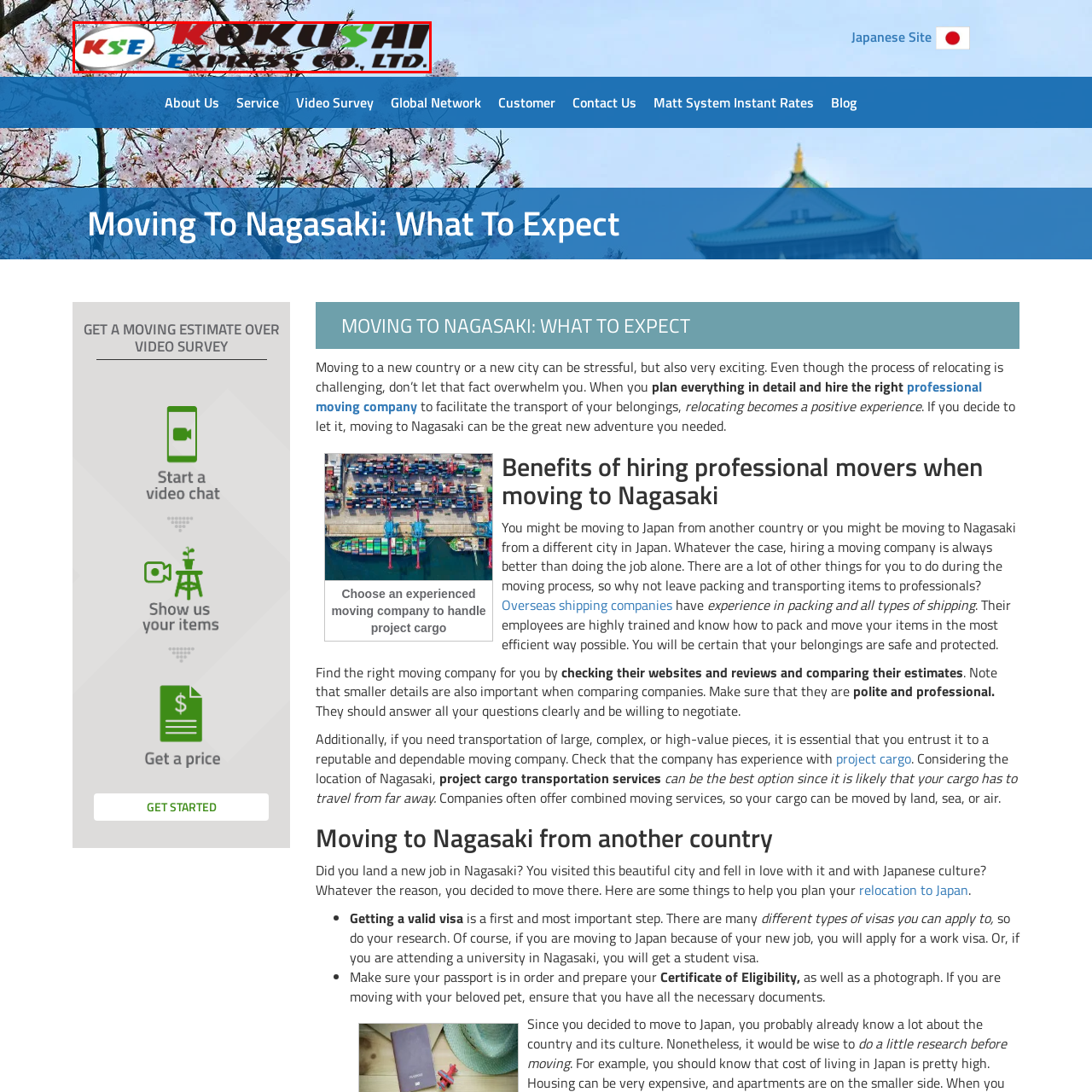Analyze the picture enclosed by the red bounding box and provide a single-word or phrase answer to this question:
What cultural heritage is symbolized in the background?

Japan's cultural heritage